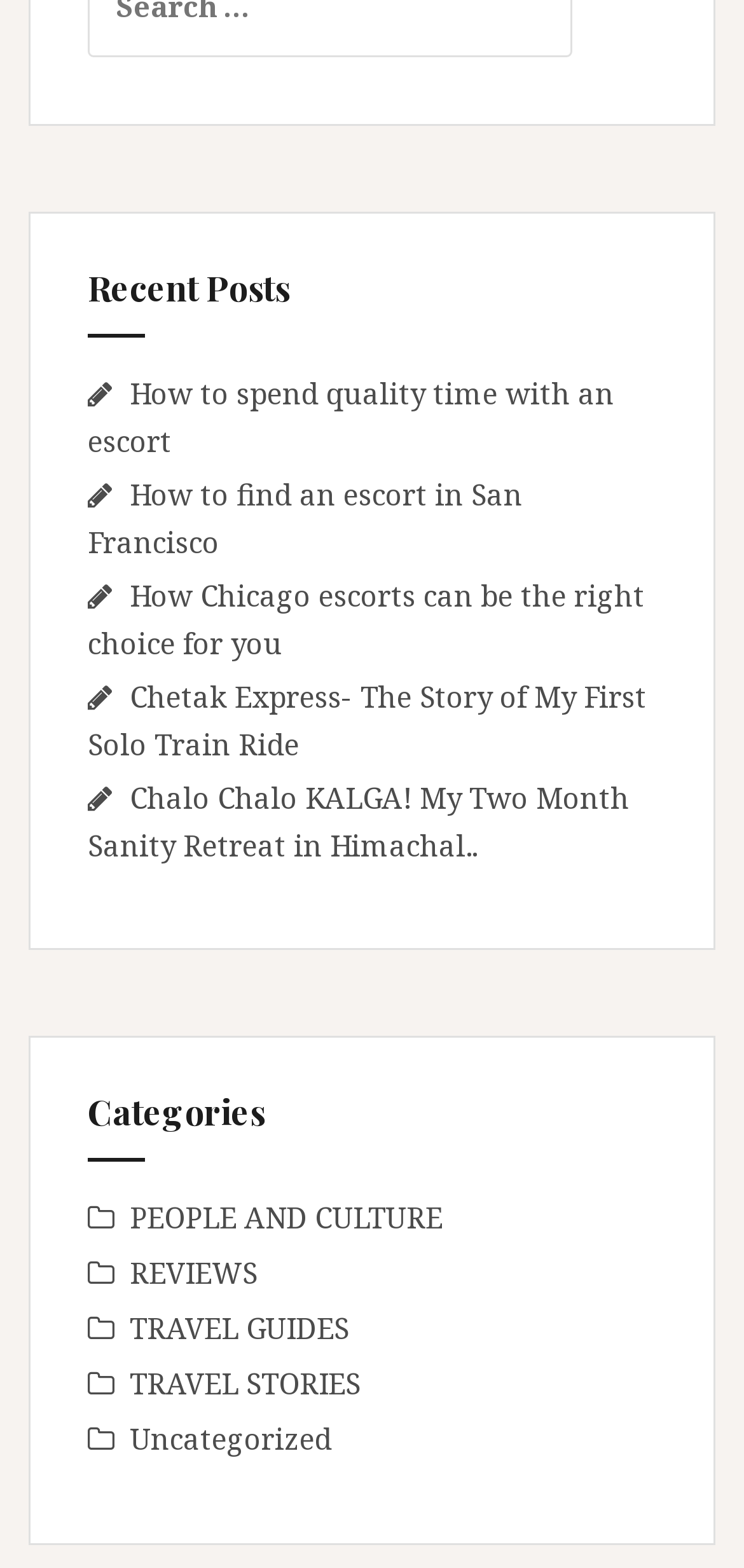Provide the bounding box coordinates of the section that needs to be clicked to accomplish the following instruction: "explore travel guides."

[0.174, 0.834, 0.469, 0.859]